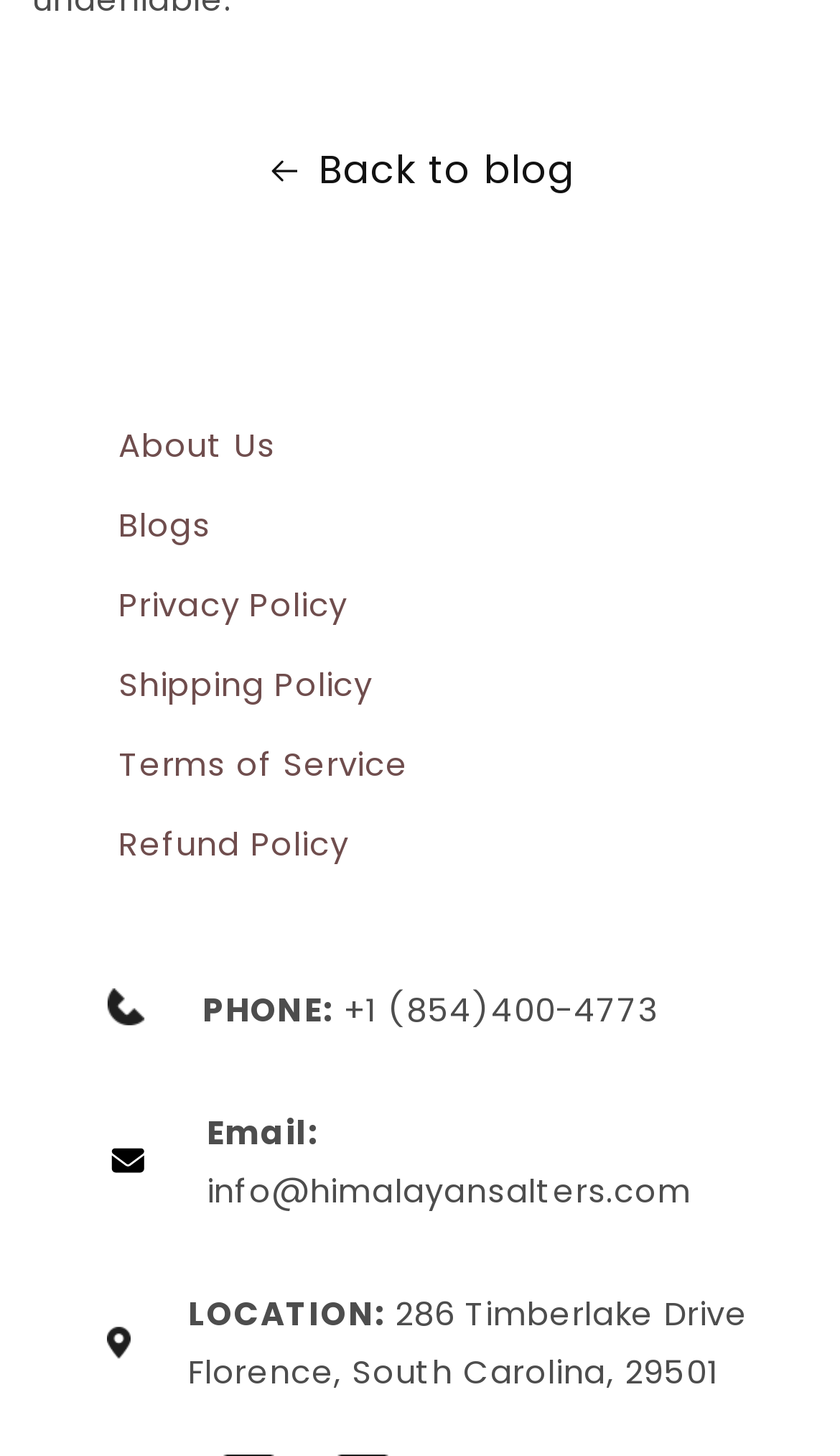Determine the bounding box coordinates for the region that must be clicked to execute the following instruction: "Go to ECIS 2012 PROCEEDINGS".

None